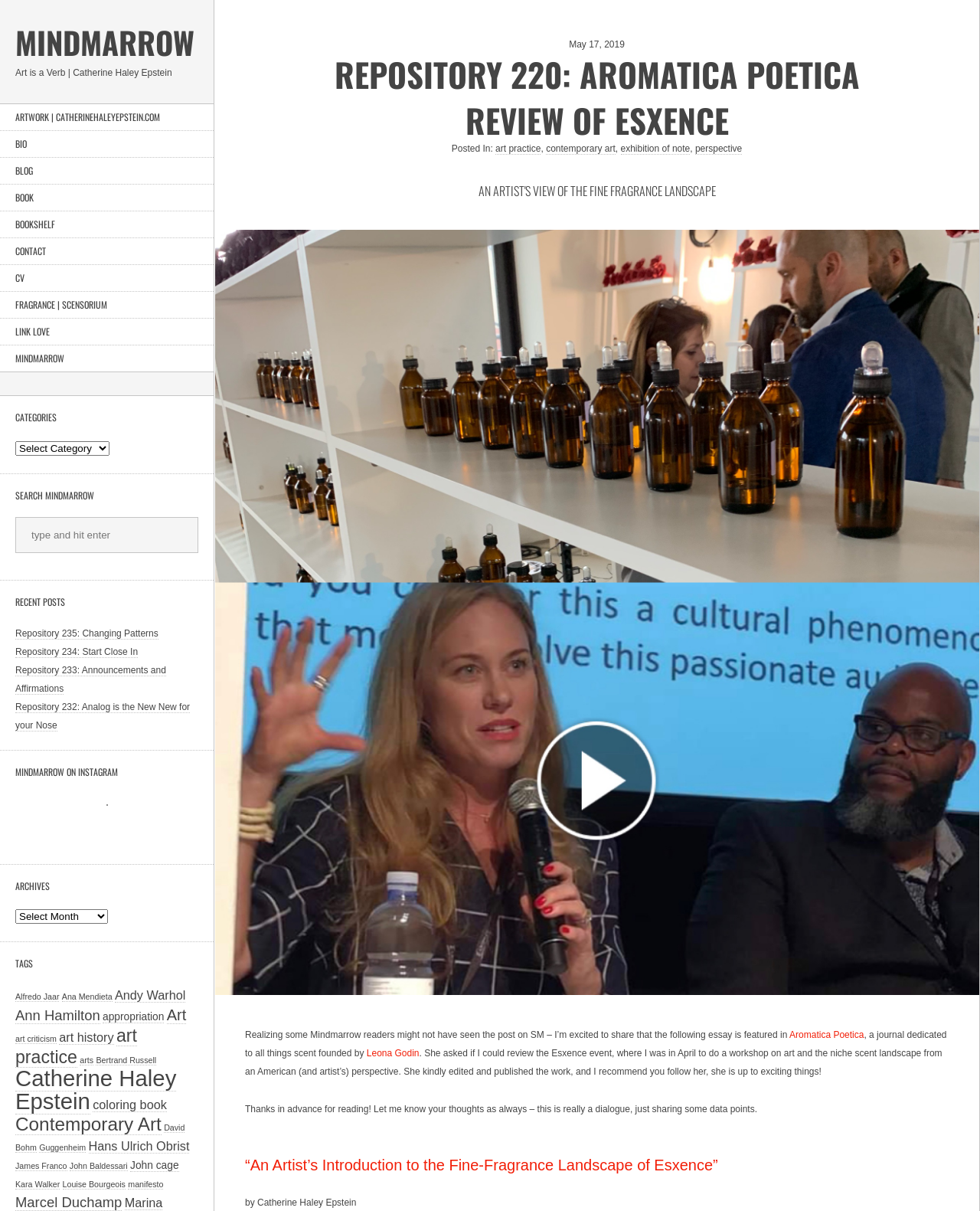Describe every aspect of the webpage comprehensively.

This webpage is a blog post titled "Repository 220: Aromatica Poetica Review of Esxence" on the Mindmarrow website. At the top, there are several links to other sections of the website, including "ARTWORK", "BIO", "BLOG", and "CONTACT". Below these links, there are headings for "CATEGORIES", "SEARCH MINDMARROW", "RECENT POSTS", and "MINDMARROW ON INSTAGRAM".

The main content of the webpage is a blog post titled "AN ARTIST'S VIEW OF THE FINE FRAGRANCE LANDSCAPE". The post begins with a brief introduction, followed by a link to the journal "Aromatica Poetica" and a mention of its founder, Leona Godin. The post then discusses the author's experience at the Esxence event, where they gave a workshop on art and the niche scent landscape. The post concludes with a link to the author's essay, "An Artist’s Introduction to the Fine-Fragrance Landscape of Esxence", and a request for readers' thoughts and feedback.

To the right of the main content, there are several headings, including "RECENT POSTS", which lists four recent posts, and "TAGS", which lists numerous tags related to art, artists, and exhibitions. There is also a heading for "ARCHIVES" and a combobox to select archives by month. At the very bottom of the page, there is a heading for "MINDMARROW ON INSTAGRAM" with a link to the Instagram page.